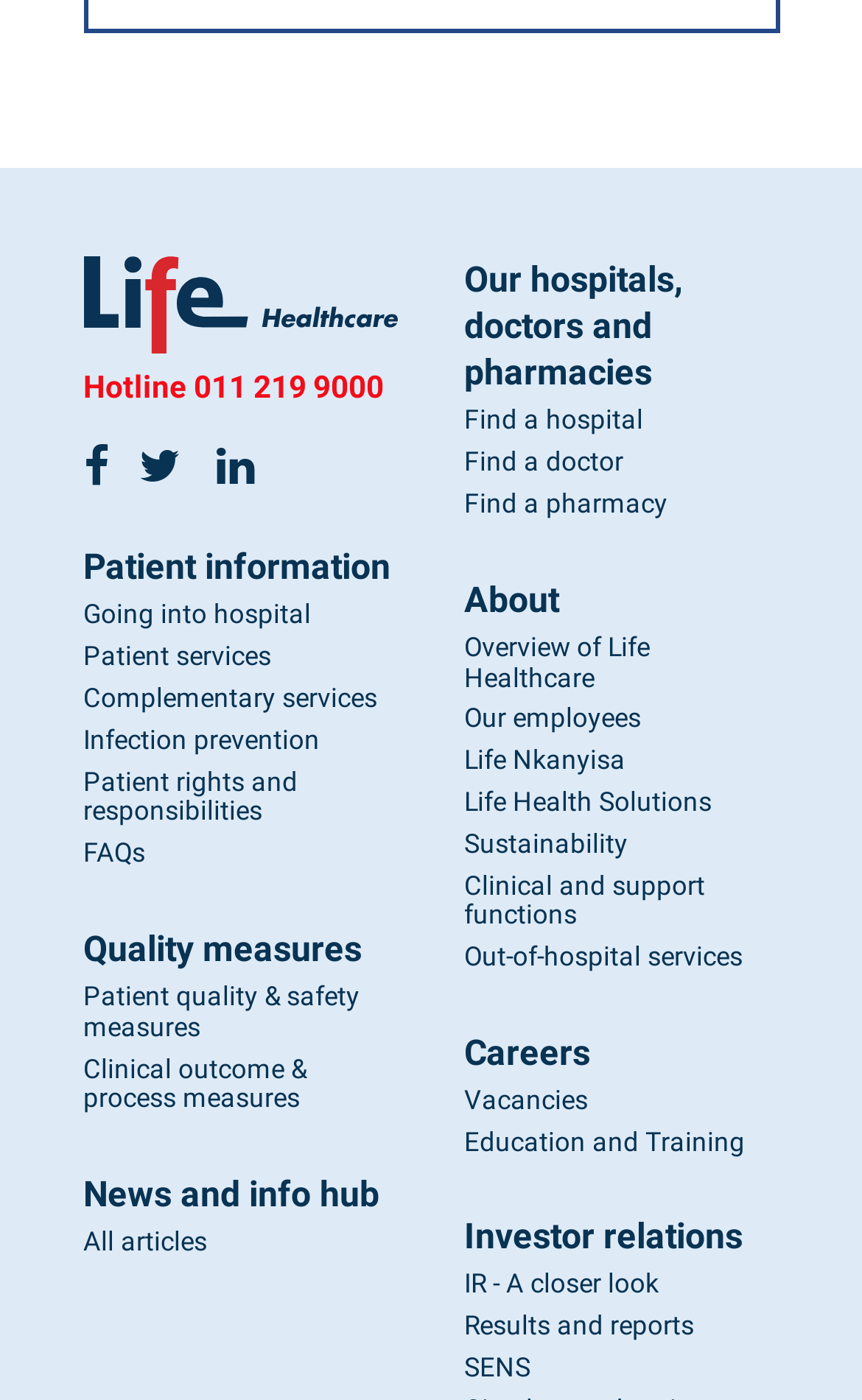Highlight the bounding box coordinates of the region I should click on to meet the following instruction: "Call the hotline".

[0.224, 0.264, 0.445, 0.289]